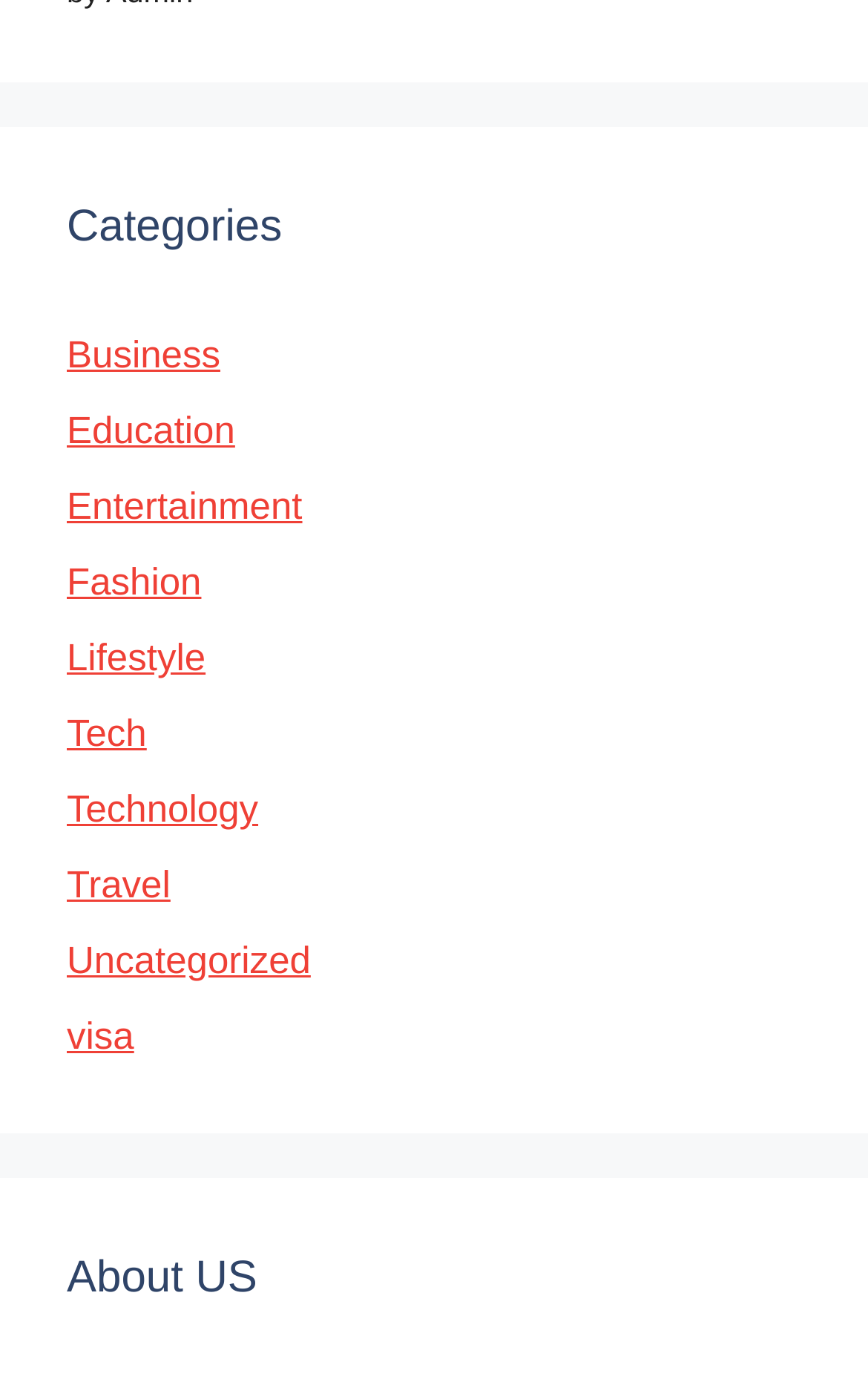Identify the bounding box for the UI element described as: "Uncategorized". Ensure the coordinates are four float numbers between 0 and 1, formatted as [left, top, right, bottom].

[0.077, 0.68, 0.358, 0.711]